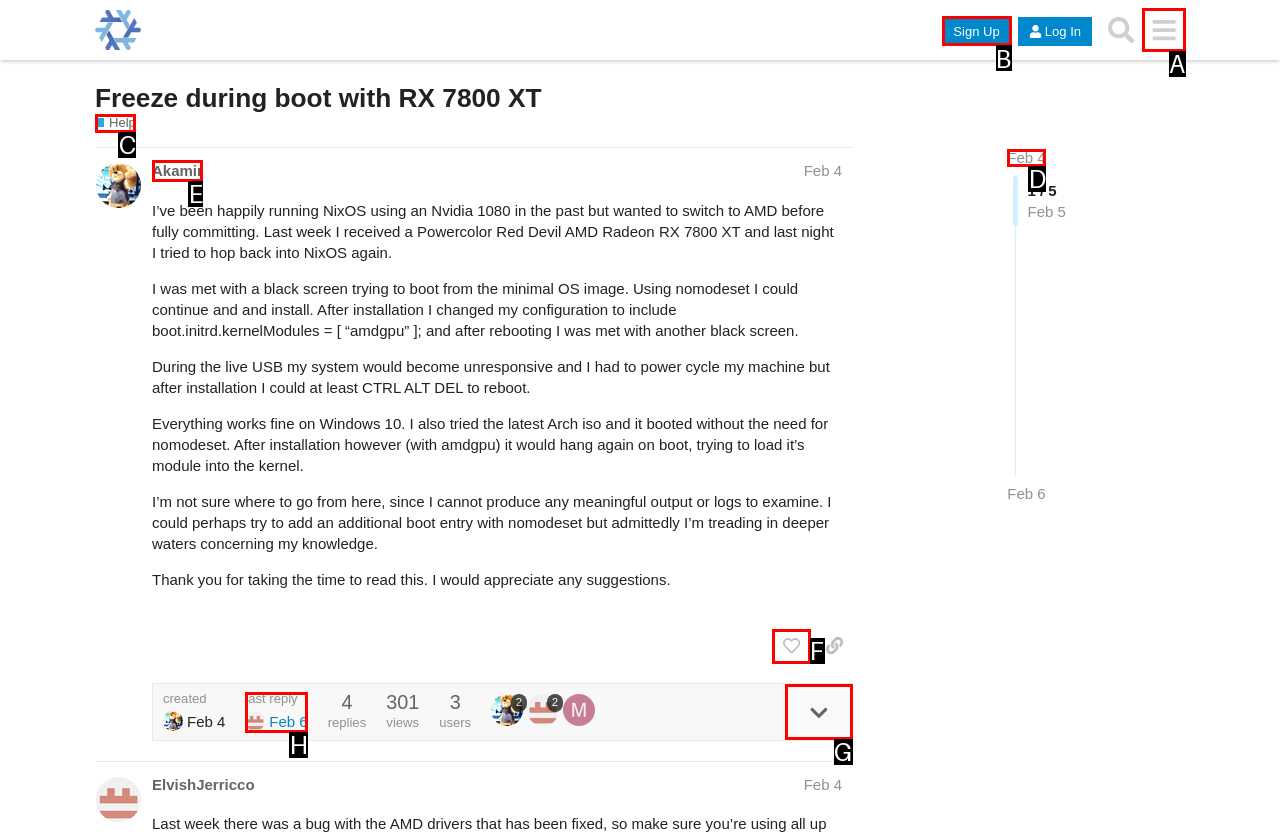Choose the HTML element that should be clicked to accomplish the task: Click the 'Sign Up' button. Answer with the letter of the chosen option.

B